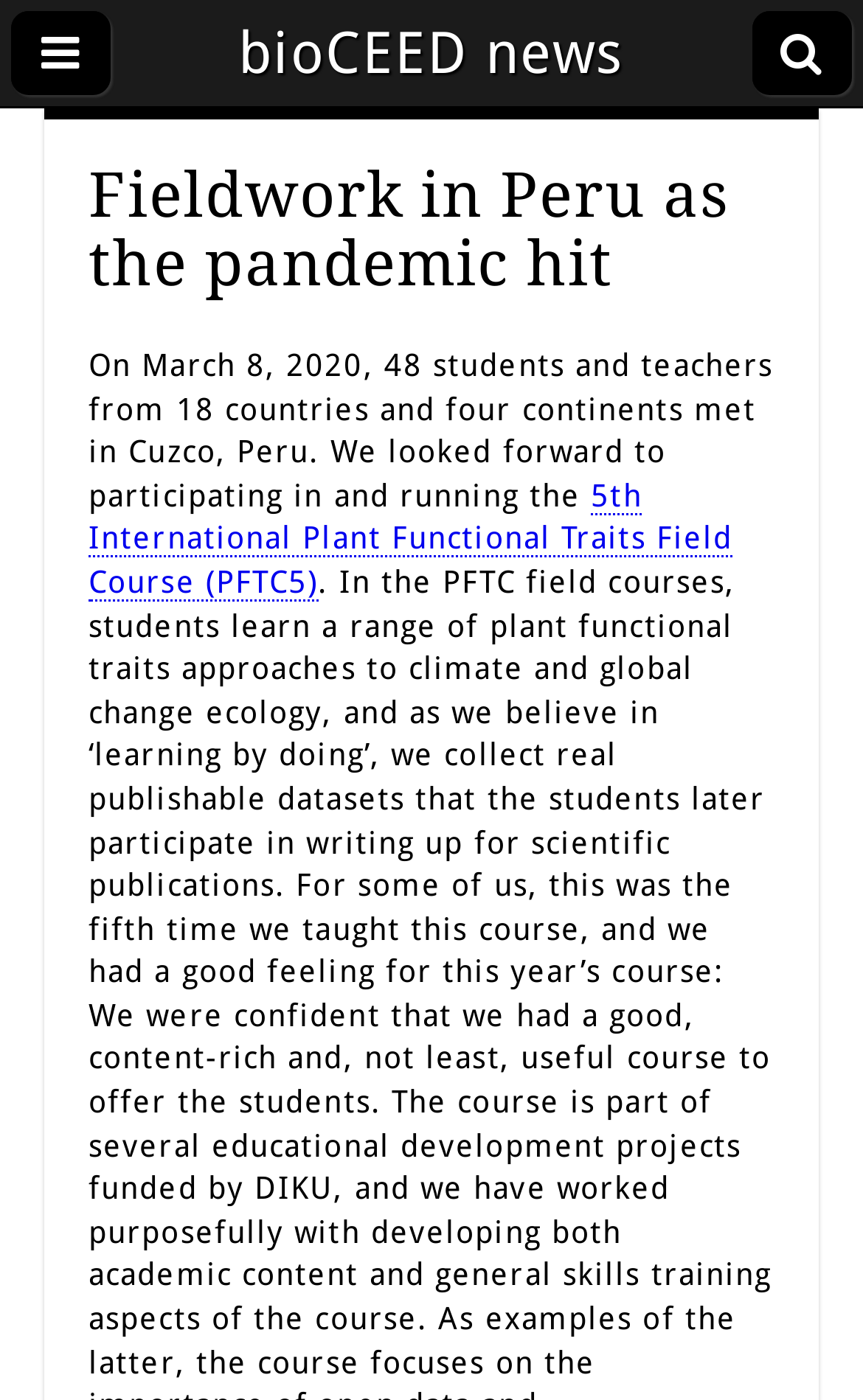Identify the text that serves as the heading for the webpage and generate it.

Fieldwork in Peru as the pandemic hit